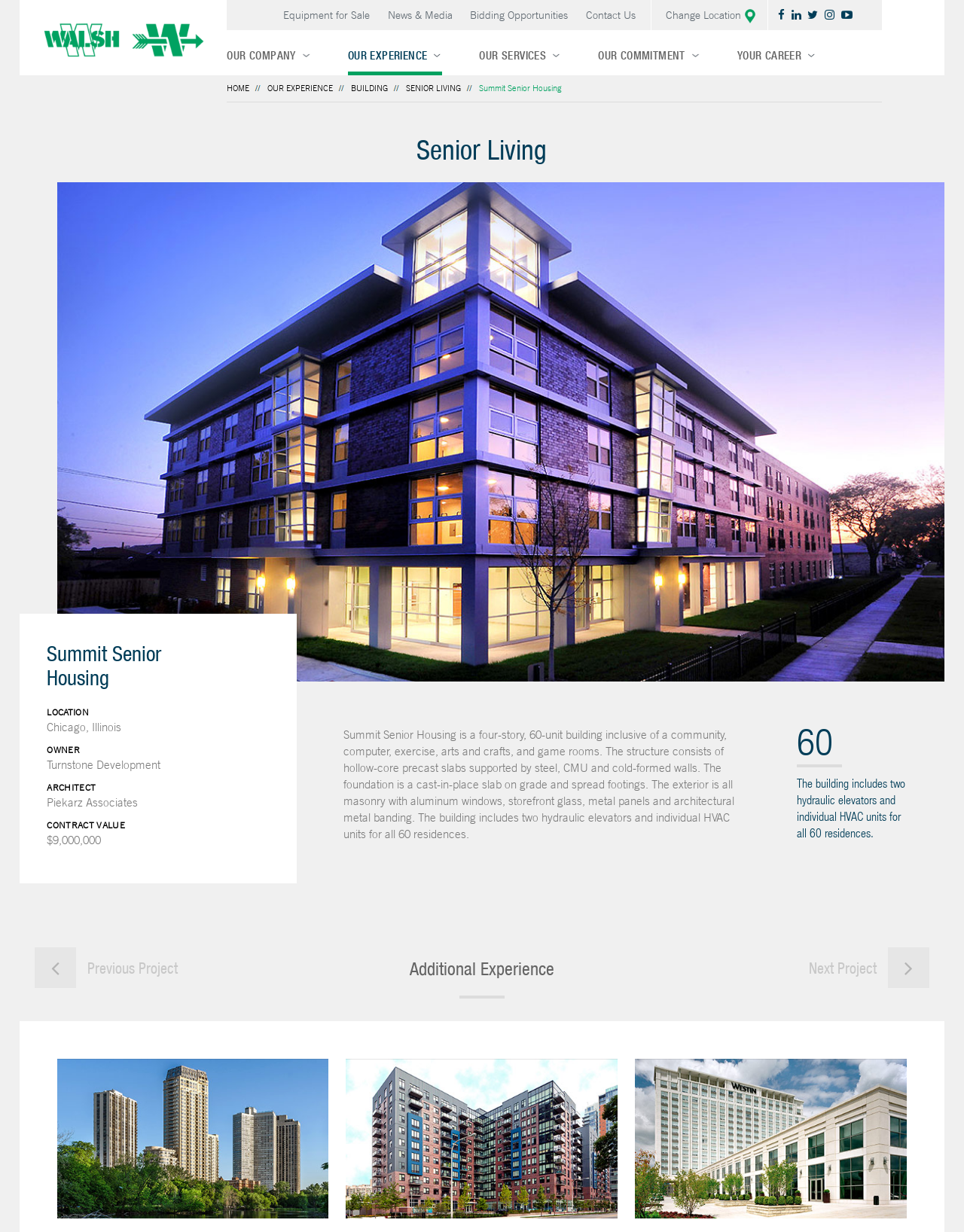Predict the bounding box for the UI component with the following description: "Previous Project".

[0.036, 0.778, 0.184, 0.793]